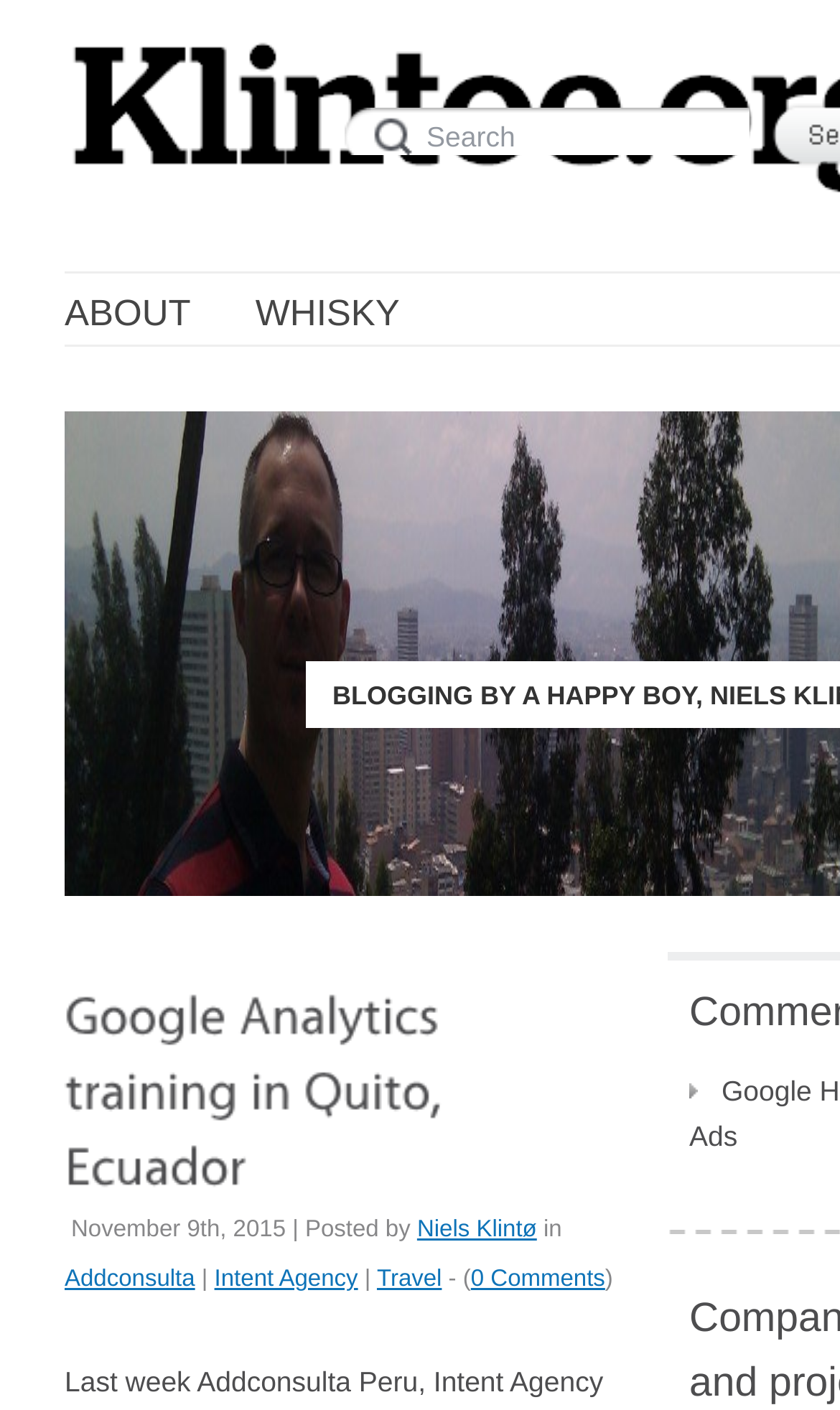Please find the bounding box coordinates of the element's region to be clicked to carry out this instruction: "Call (888) 500-9000".

None